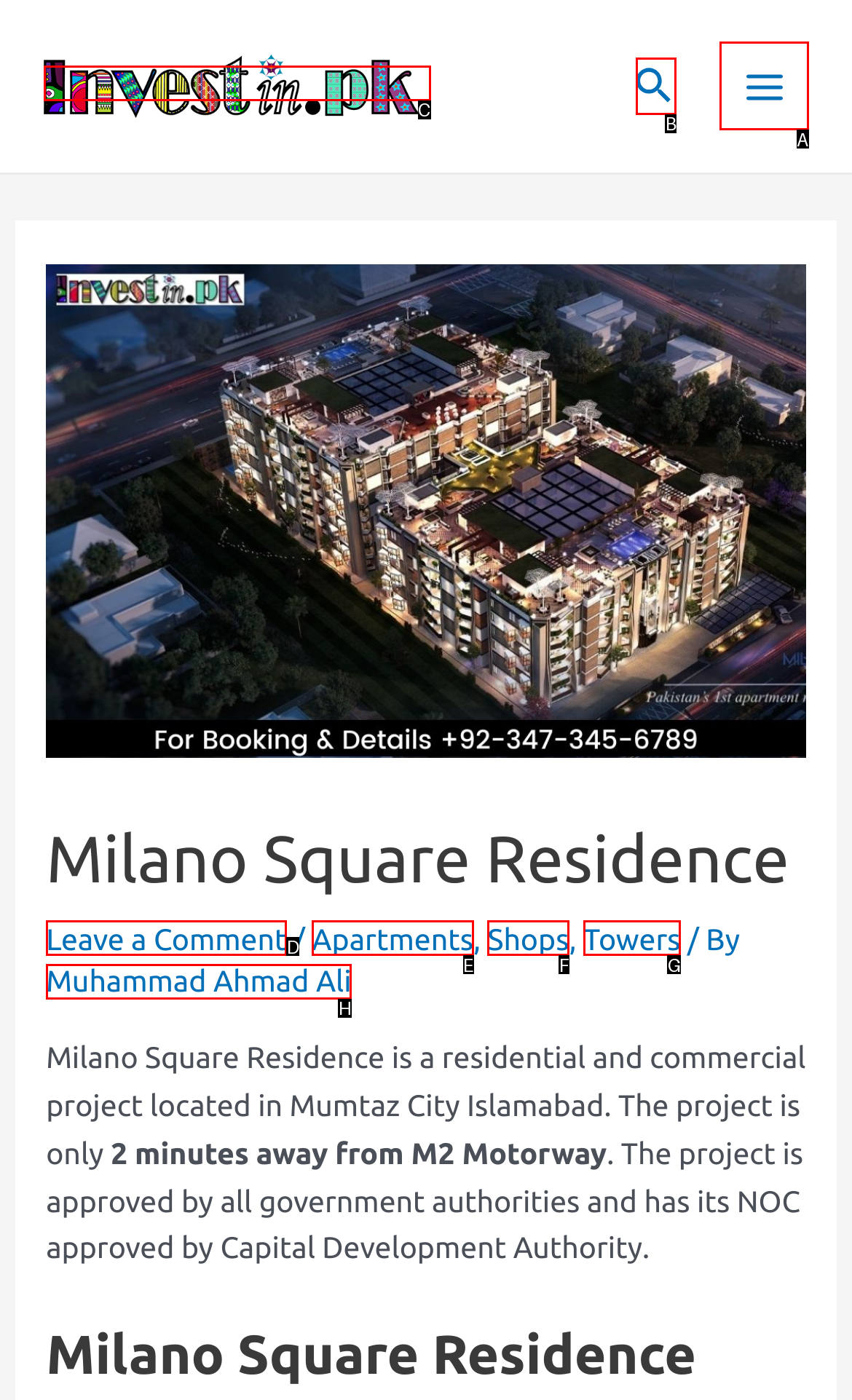Determine which HTML element should be clicked to carry out the following task: Open Main Menu Respond with the letter of the appropriate option.

A